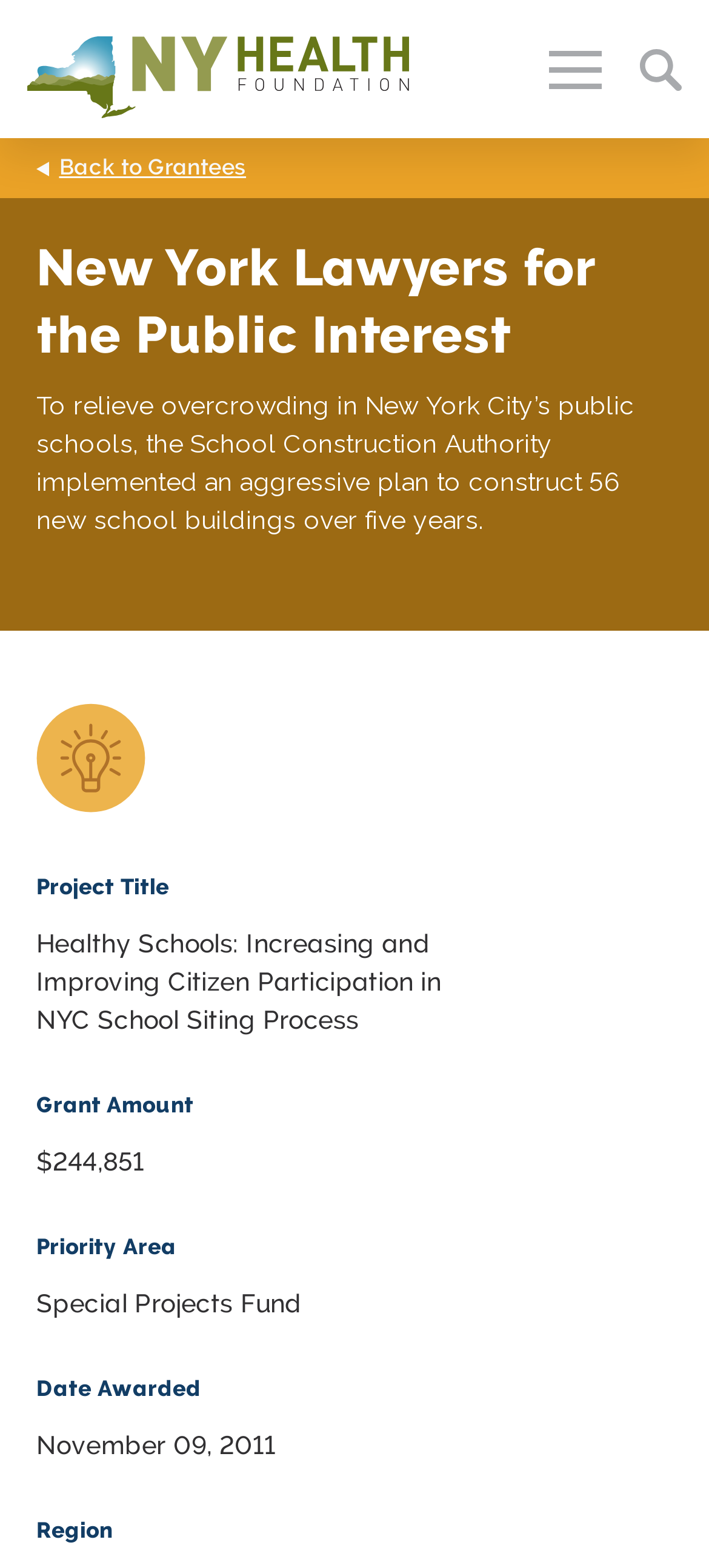Please locate the bounding box coordinates of the element's region that needs to be clicked to follow the instruction: "go to Larry Ullman's homepage". The bounding box coordinates should be provided as four float numbers between 0 and 1, i.e., [left, top, right, bottom].

None